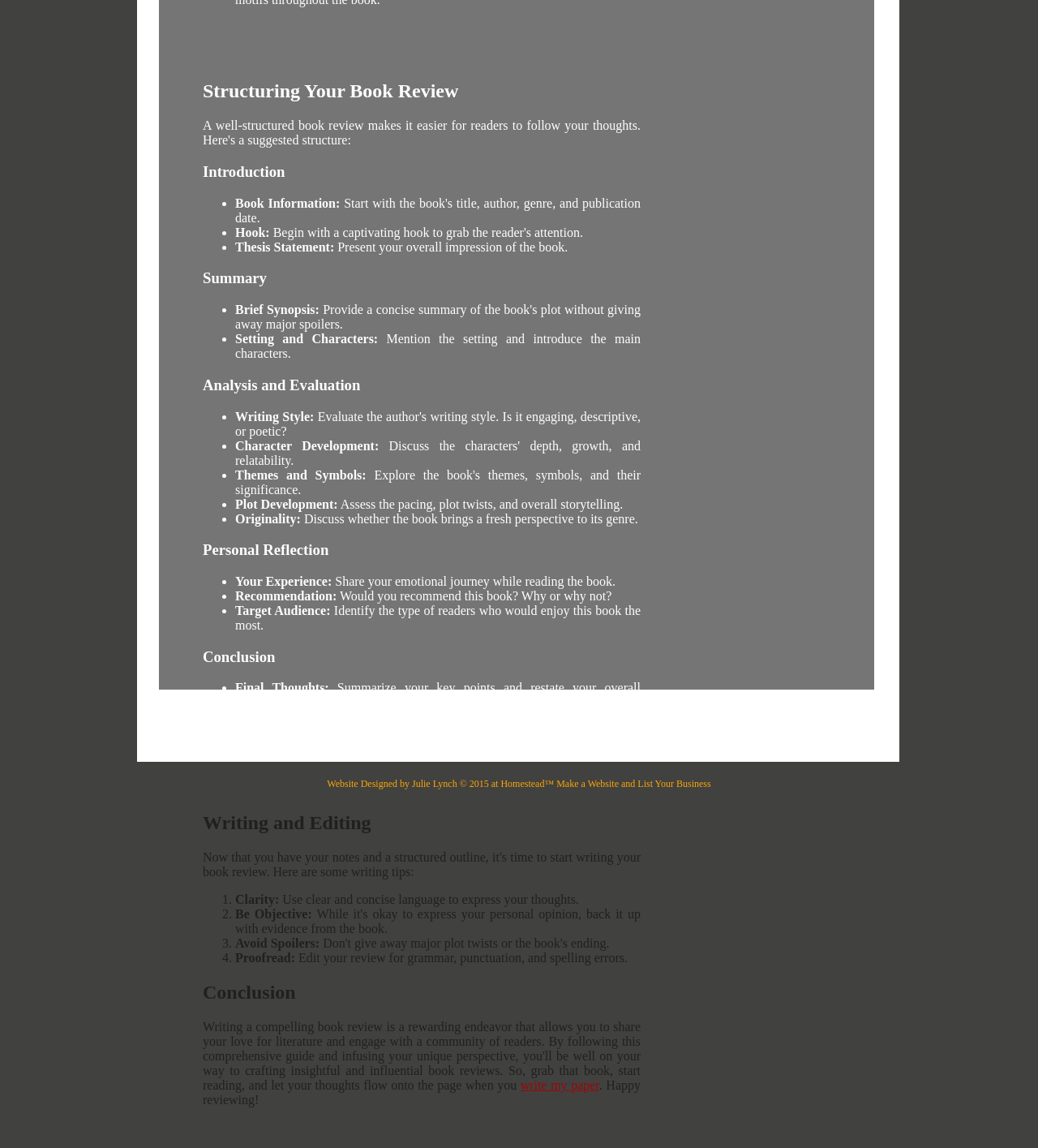Carefully examine the image and provide an in-depth answer to the question: What is the main topic of this webpage?

Based on the headings and content of the webpage, it appears to be a guide on how to structure a book review, with sections on introduction, summary, analysis and evaluation, personal reflection, and conclusion.